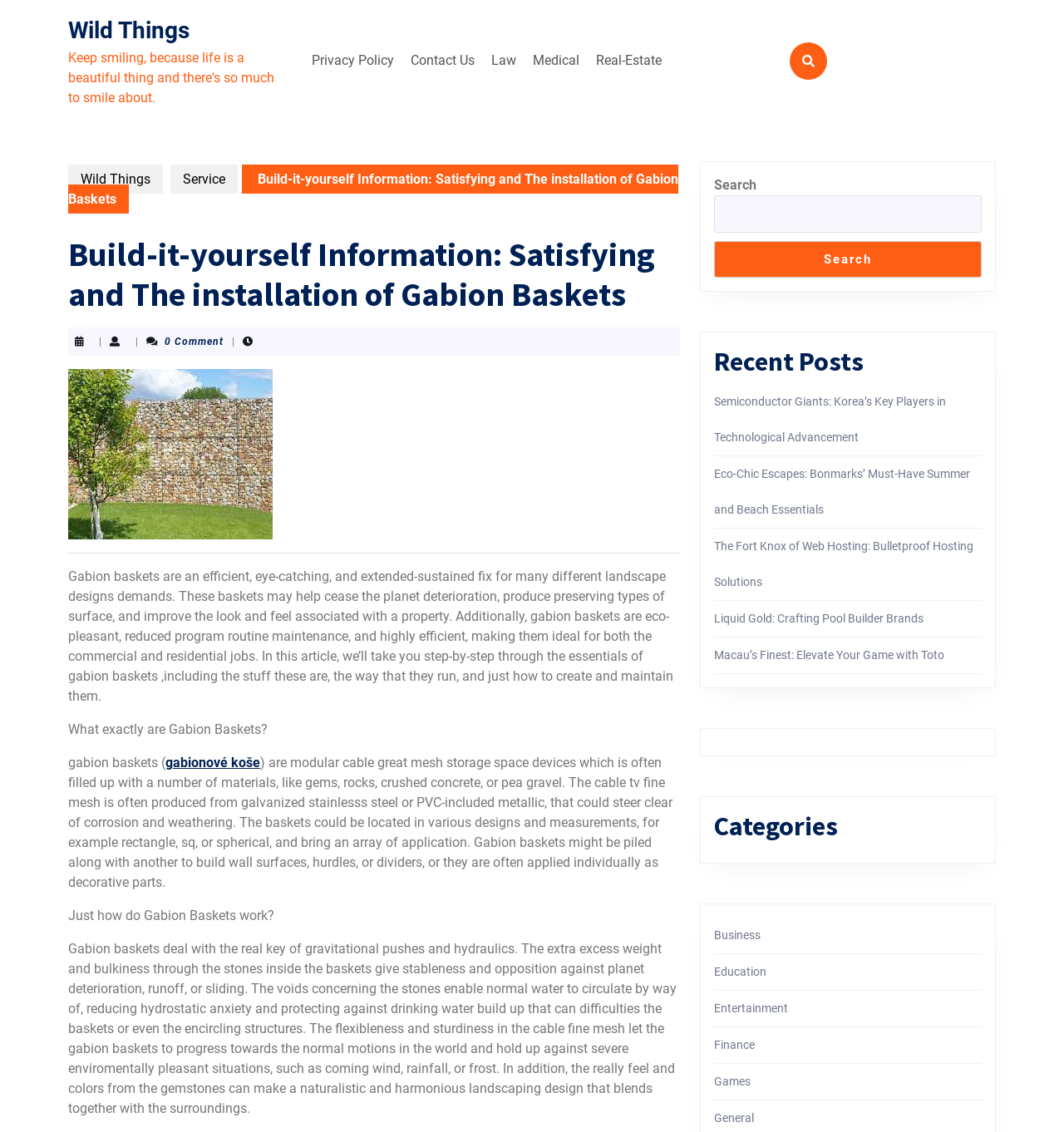Find the bounding box coordinates of the UI element according to this description: "Canvas".

None